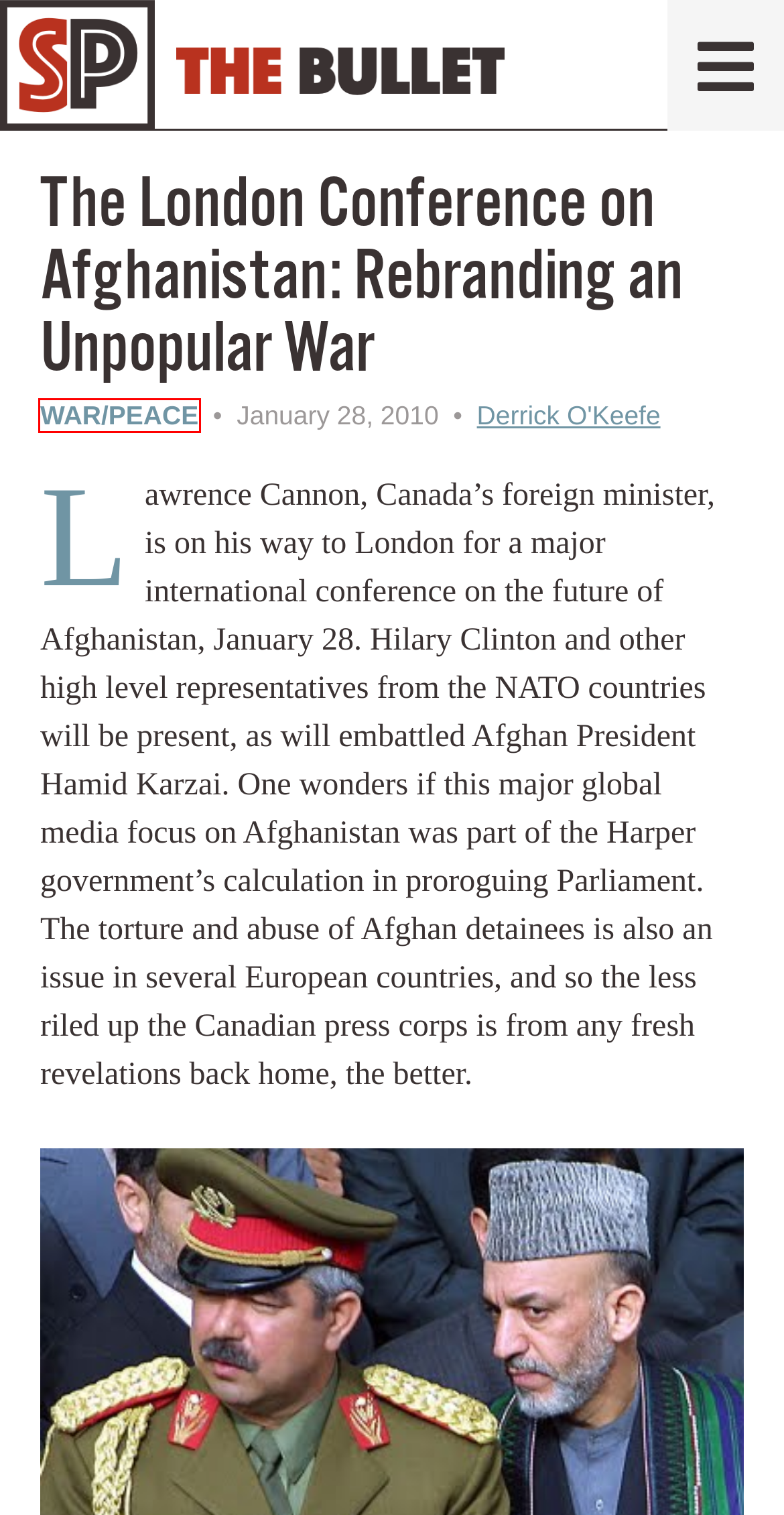Look at the screenshot of a webpage where a red rectangle bounding box is present. Choose the webpage description that best describes the new webpage after clicking the element inside the red bounding box. Here are the candidates:
A. War/Peace Archives - Socialist Project
B. Feminism Archives - Socialist Project
C. Indigenous Archives - Socialist Project
D. Imperialism Archives - Socialist Project
E. International Relations Archives - Socialist Project
F. Front - Ricochet
G. Contact the SP - Socialist Project
H. Turkey: The Working Class (Literally) Takes the Stage - The Bullet

A